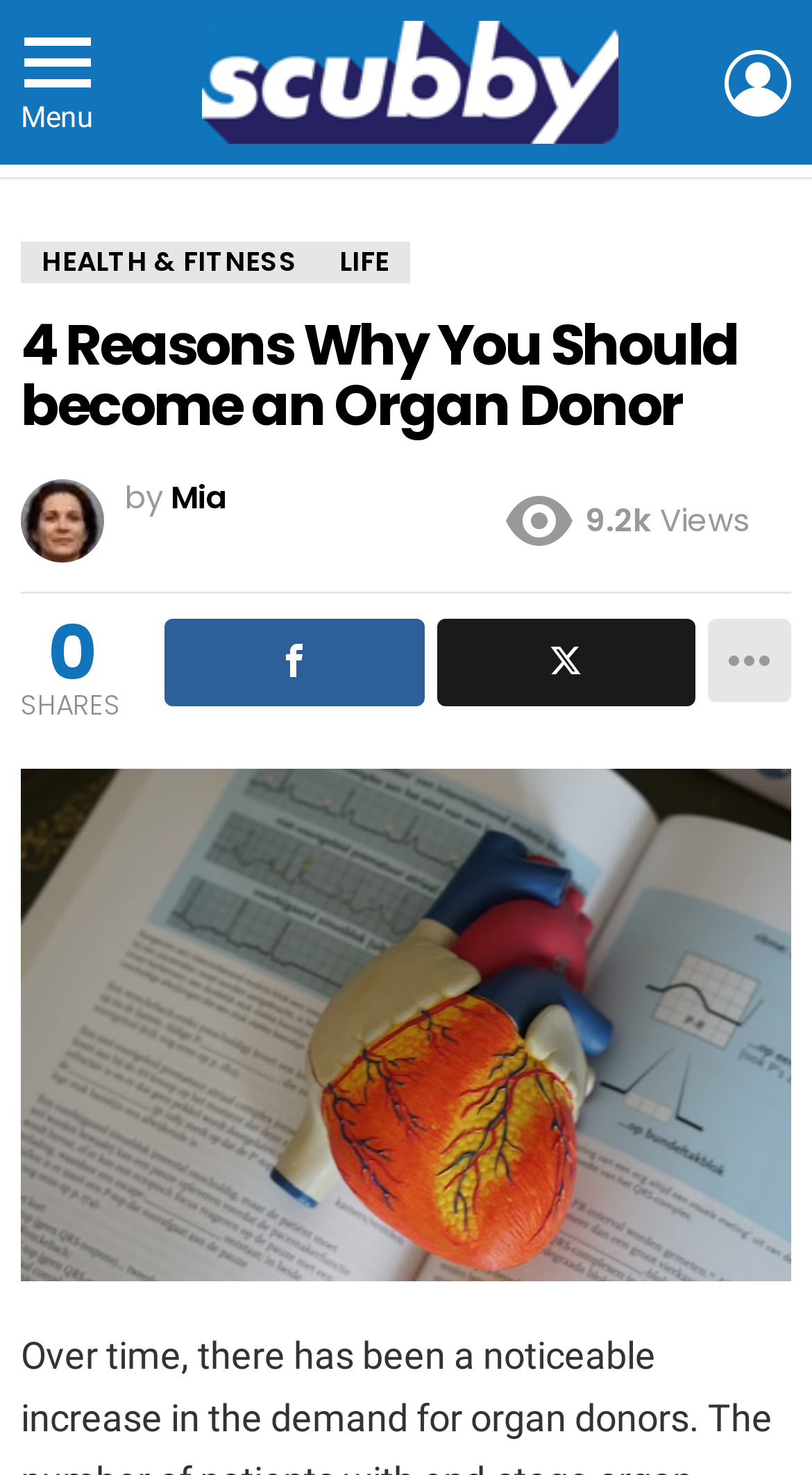Give a comprehensive overview of the webpage, including key elements.

The webpage is about organ donation, with a focus on the importance of becoming an organ donor. At the top left corner, there is a menu icon, and next to it, a link to "Scubby" with an accompanying image. On the top right corner, there is a "LOGIN" button.

Below the top navigation bar, there is a header section with three main categories: "HEALTH & FITNESS", "LIFE", and the title of the article "4 Reasons Why You Should become an Organ Donor". The title is a heading element, indicating its importance on the page.

Under the title, there is a byline with the author's name "Mia" and a small image. The article's view count, "9.2k", is displayed on the right side of the byline. 

Further down, there are social media sharing options, including "SHARES", "Share", and "Tweet" buttons. The "Share" and "Tweet" buttons are positioned side by side, with the "SHARES" label above them.